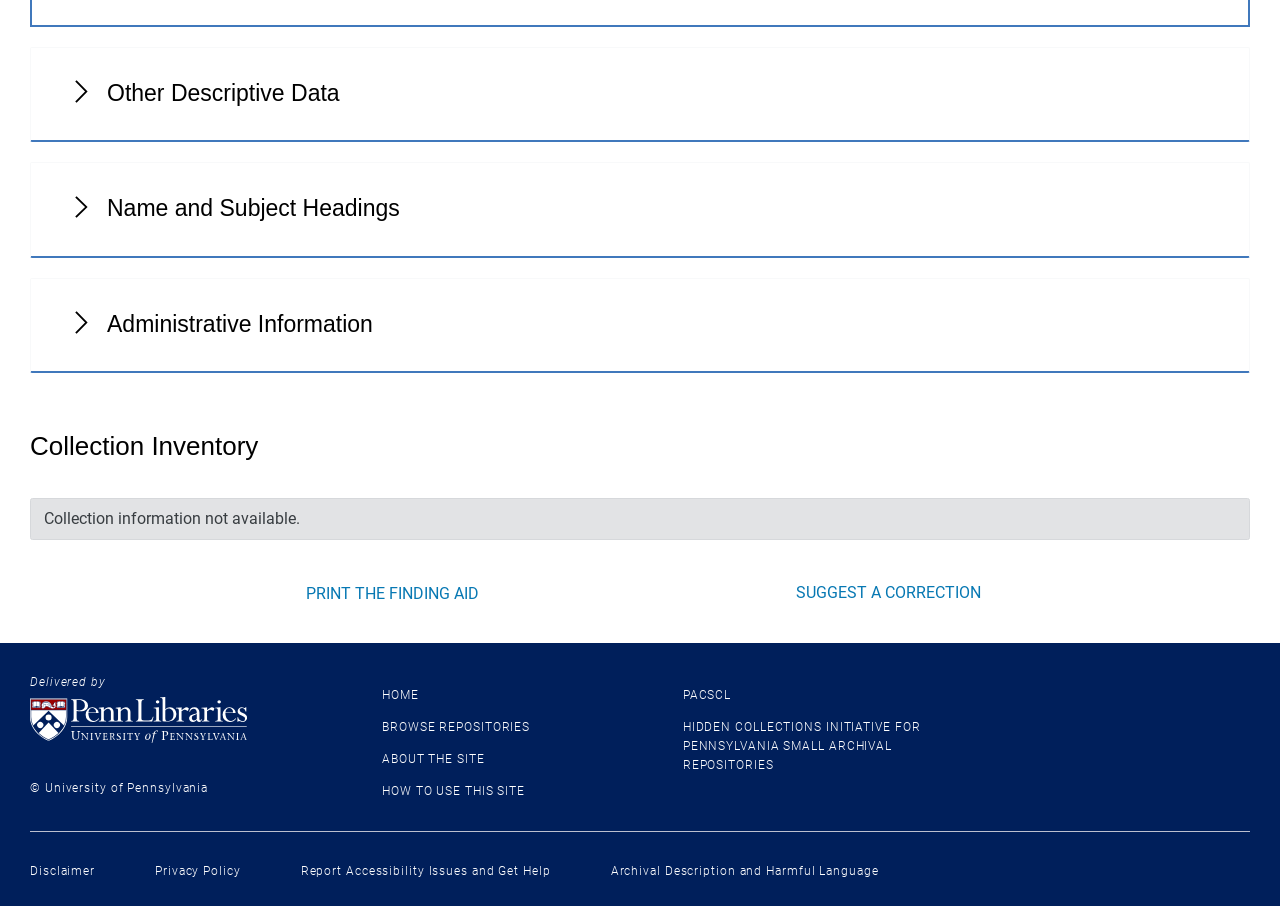Determine the coordinates of the bounding box that should be clicked to complete the instruction: "Expand Other Descriptive Data". The coordinates should be represented by four float numbers between 0 and 1: [left, top, right, bottom].

[0.023, 0.052, 0.977, 0.157]